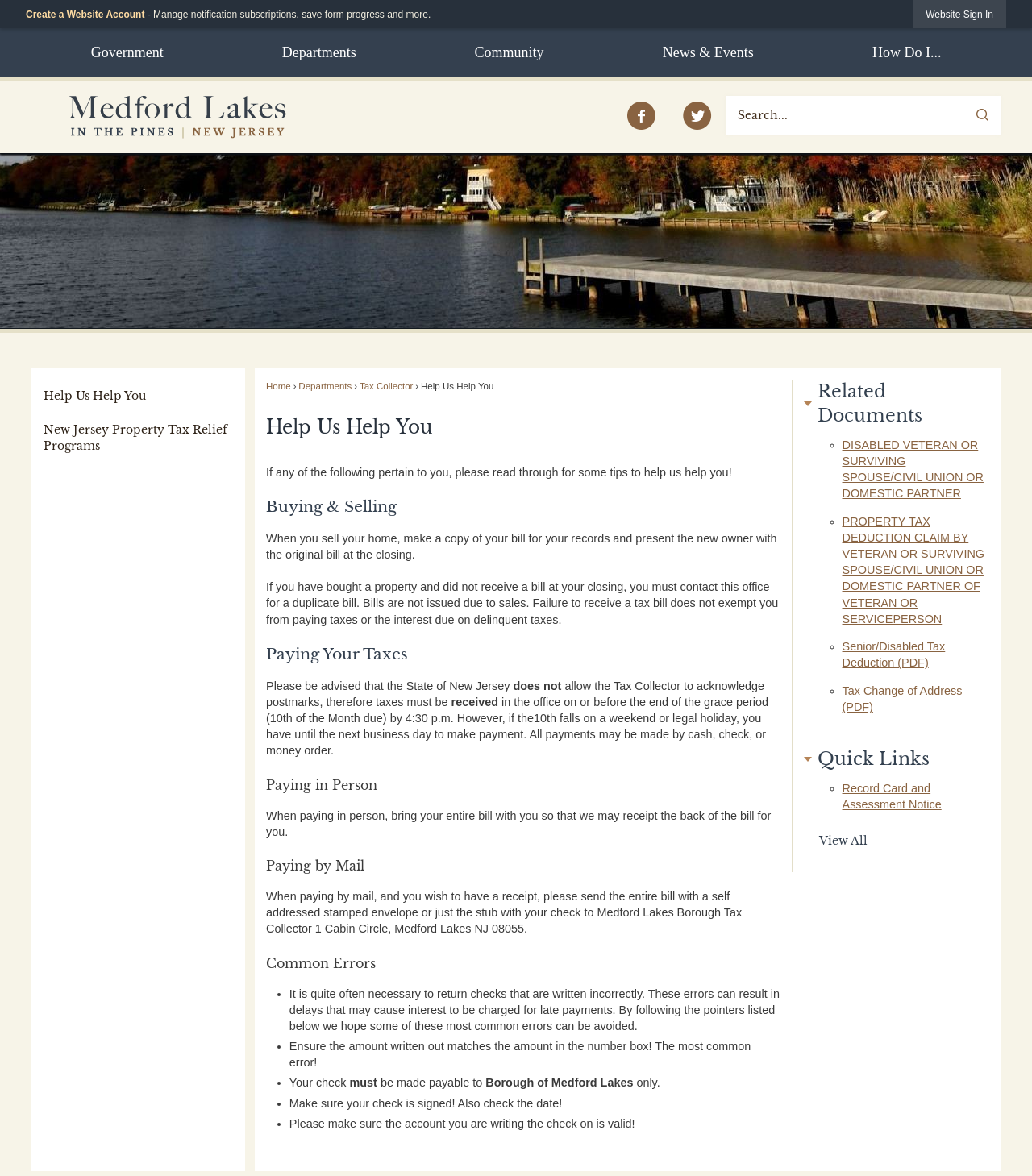Please predict the bounding box coordinates (top-left x, top-left y, bottom-right x, bottom-right y) for the UI element in the screenshot that fits the description: Departments

[0.289, 0.324, 0.341, 0.332]